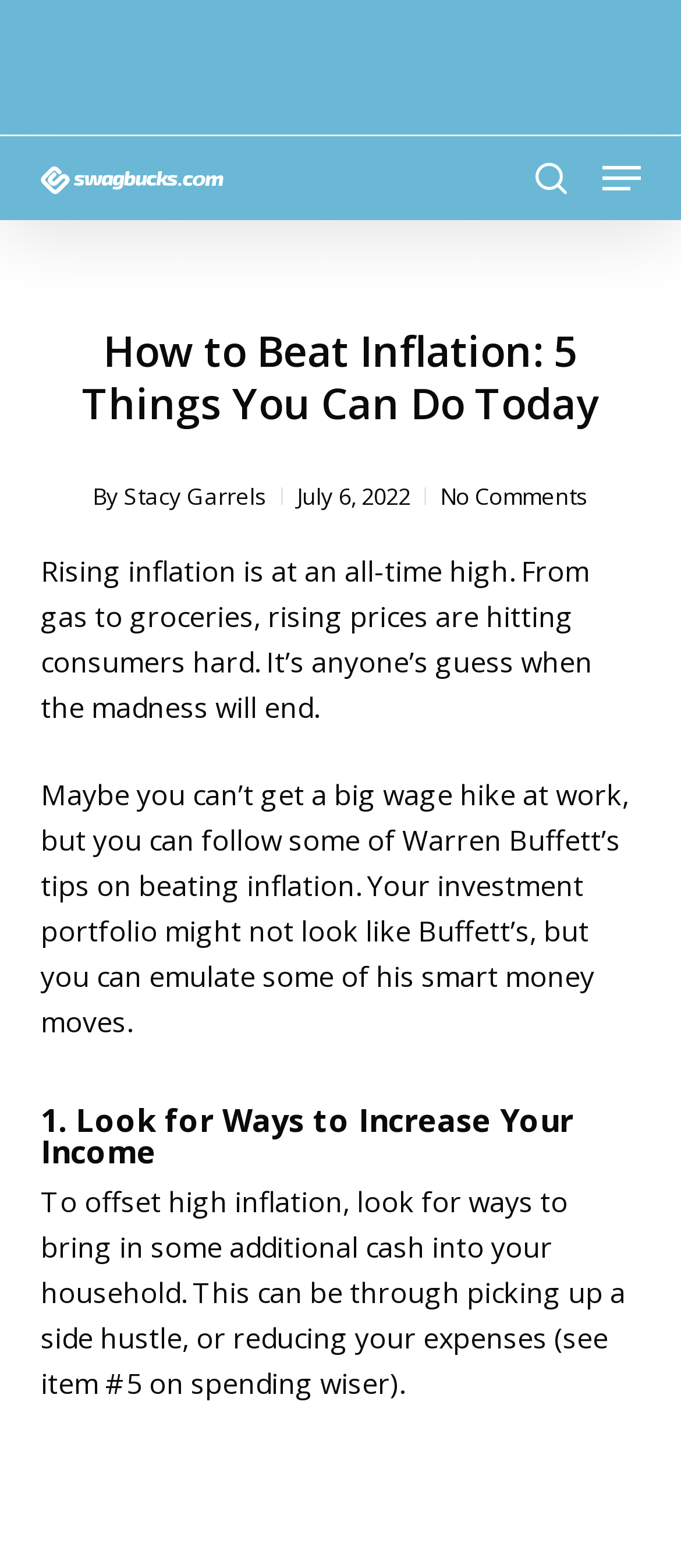Using the information in the image, give a comprehensive answer to the question: 
What is the date of the article?

The date of the article can be found by looking at the static text 'July 6, 2022' which is located below the author's name and above the article content.